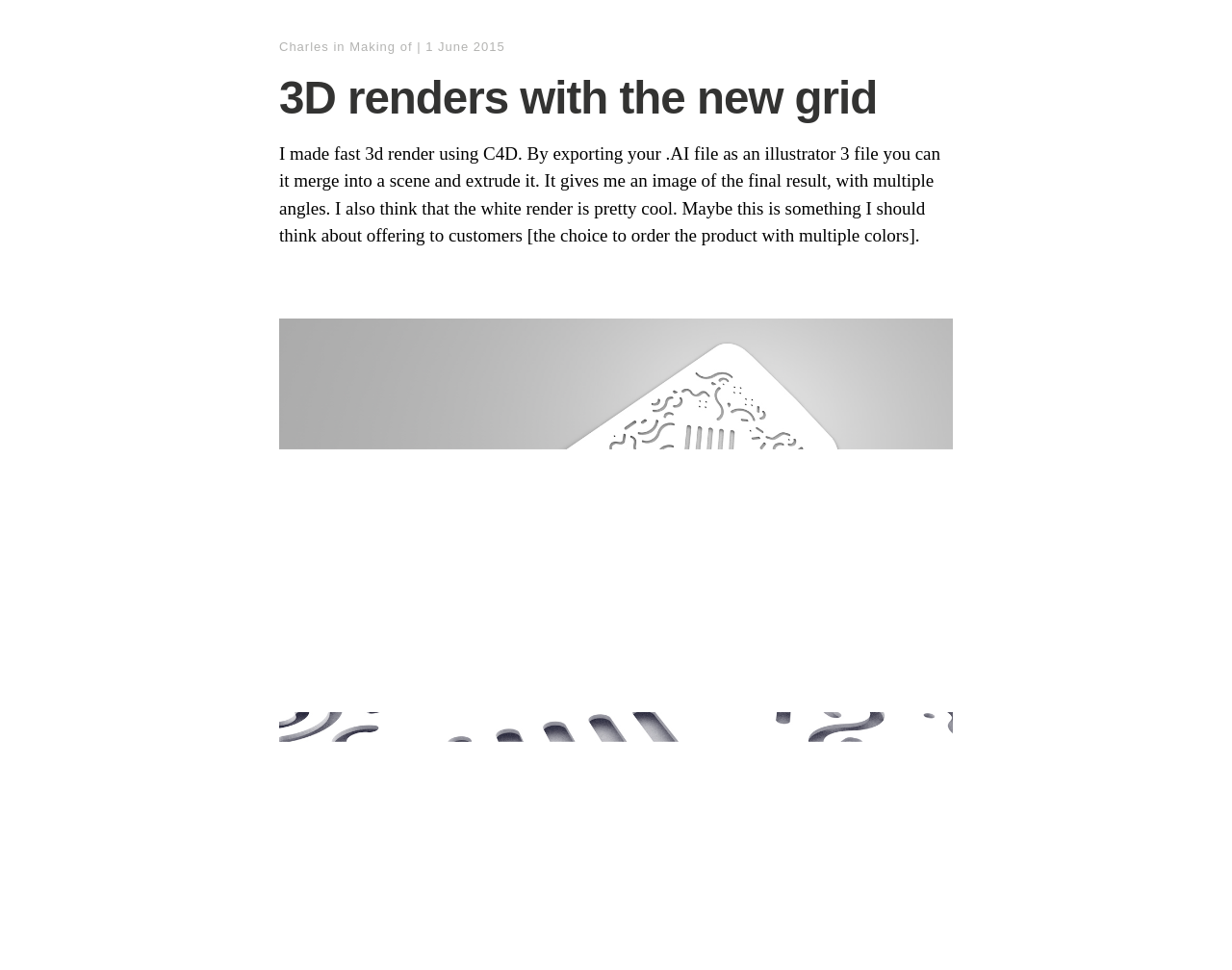Given the element description "Making of" in the screenshot, predict the bounding box coordinates of that UI element.

[0.284, 0.041, 0.335, 0.056]